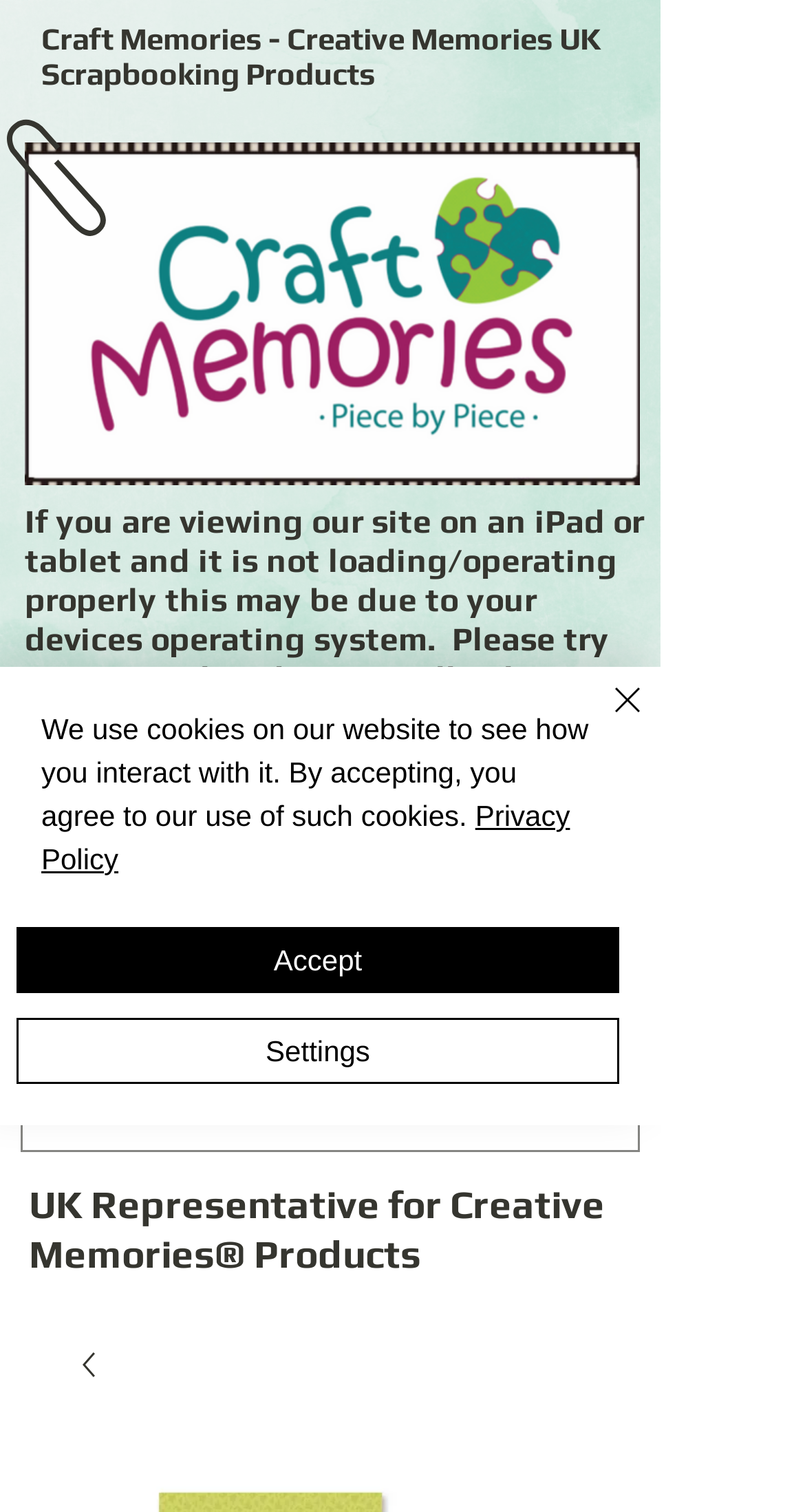Describe all the significant parts and information present on the webpage.

The webpage appears to be an e-commerce site for scrapbooking products, specifically showcasing the "Set Up Camp Paper Pack". 

At the top of the page, there is a header section with the site's title "Craft Memories - Creative Memories UK Scrapbooking Products" and an image related to albums and scrapbooking. 

Below the header, there is a notification about the site's cookie policy, which includes a link to the "Privacy Policy" and buttons to "Accept", "Settings", and "Close" the notification. 

On the left side of the page, there is a navigation menu labeled "Site" with a dropdown menu icon. 

Next to the navigation menu, there is a link to the shopping cart, which currently has 0 items. The cart is represented by an SVG icon. 

Further down on the left side, there is a link to "Contact Us". 

On the right side of the page, there is a search bar with a magnifying glass icon and a placeholder text "Search...". 

Below the search bar, there is a heading that reads "UK Representative for Creative Memories Products" with a link and an image. 

The main content of the page is likely to be below this heading, but it is not explicitly described in the provided accessibility tree. However, the meta description suggests that the page is about the "Set Up Camp Paper Pack" and its features.